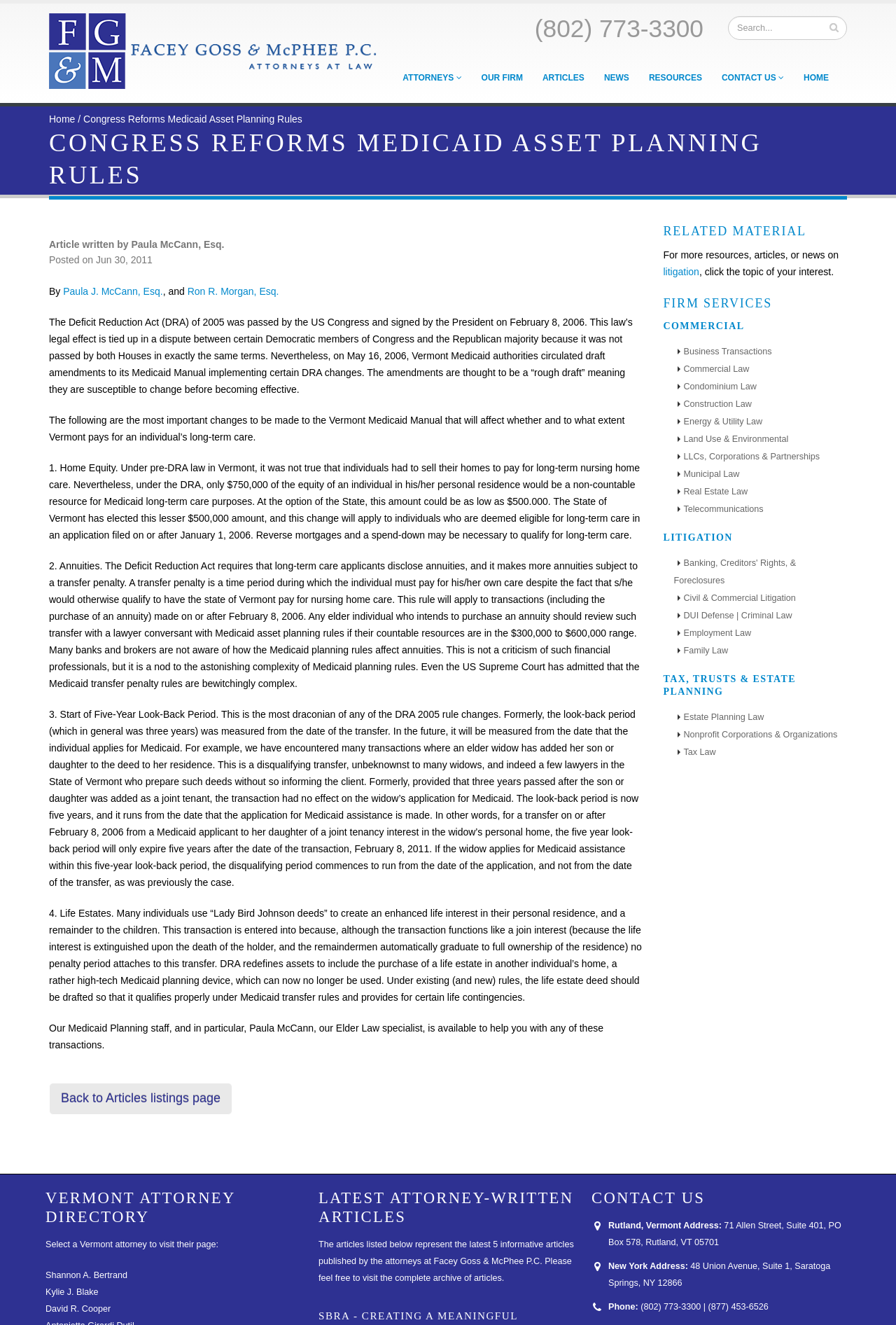How many attorneys are listed in the Vermont Attorney Directory?
Please provide a full and detailed response to the question.

The number of attorneys listed in the Vermont Attorney Directory can be determined by counting the number of links in the section 'VERMONT ATTORNEY DIRECTORY', which are Shannon A. Bertrand, Kylie J. Blake, David R. Cooper, and others.